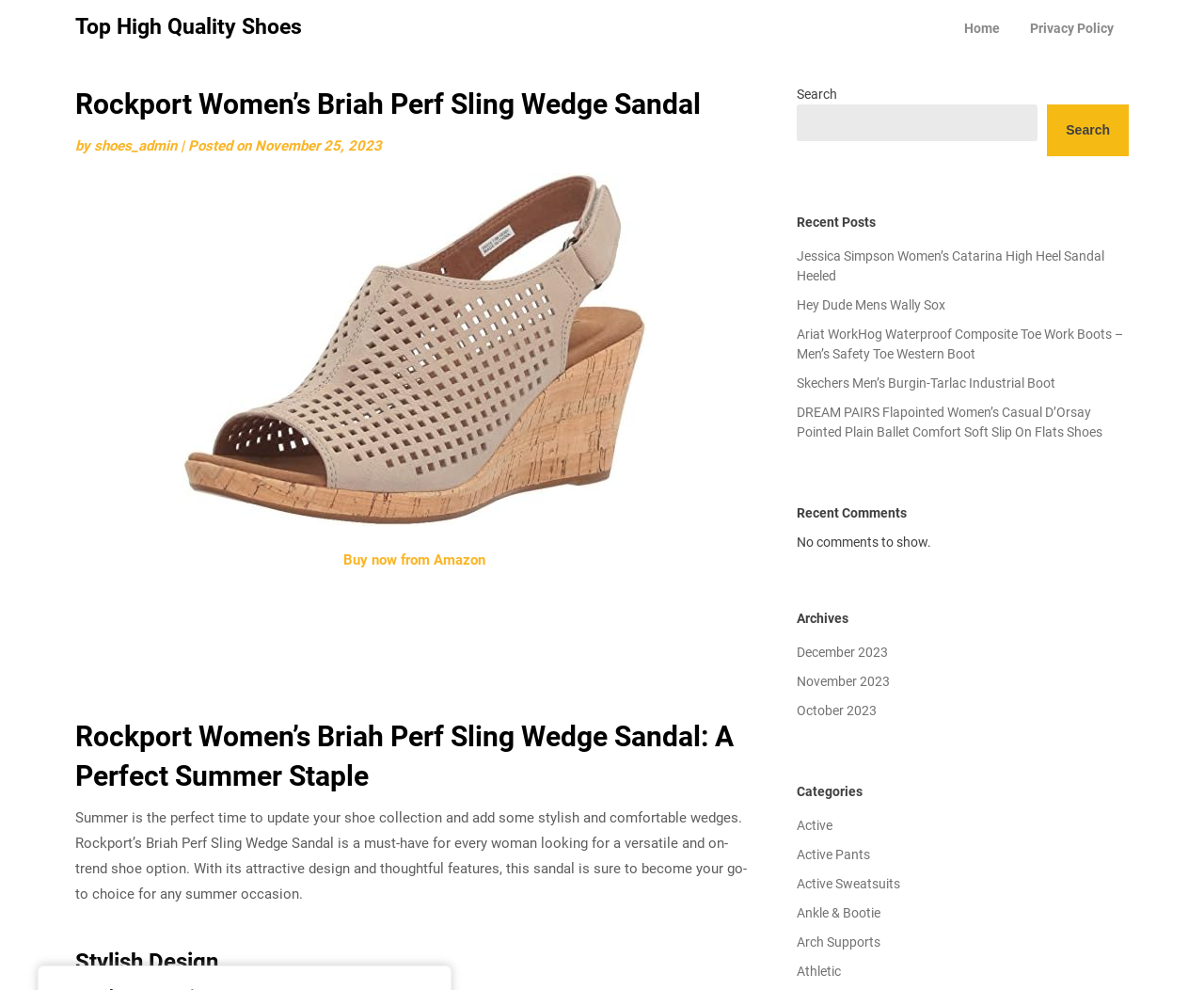Find the bounding box coordinates for the element described here: "December 2023".

[0.661, 0.651, 0.737, 0.667]